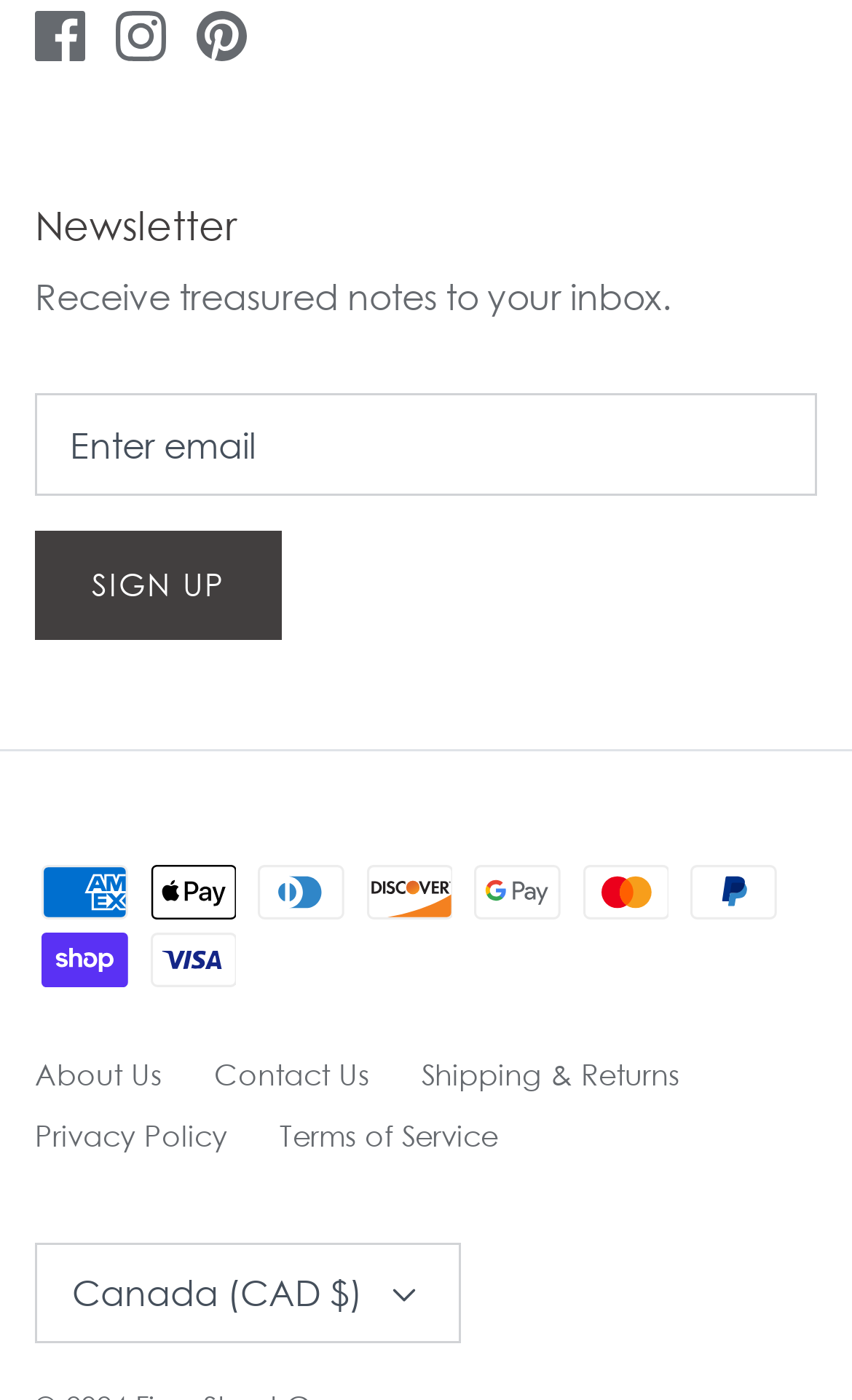Can you provide the bounding box coordinates for the element that should be clicked to implement the instruction: "Select Canada as currency"?

[0.041, 0.888, 0.541, 0.96]